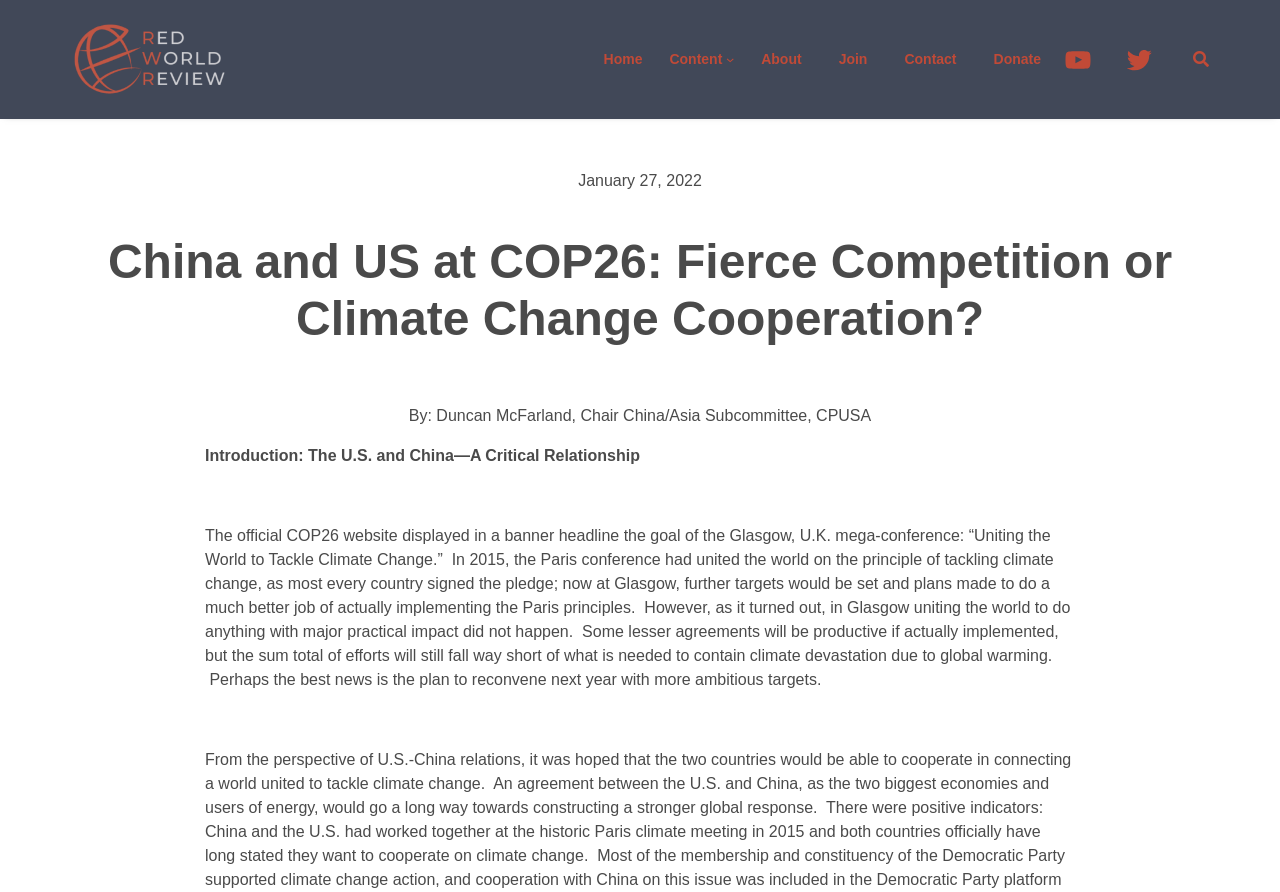How many social media links are there in the header?
Please provide a single word or phrase in response based on the screenshot.

2